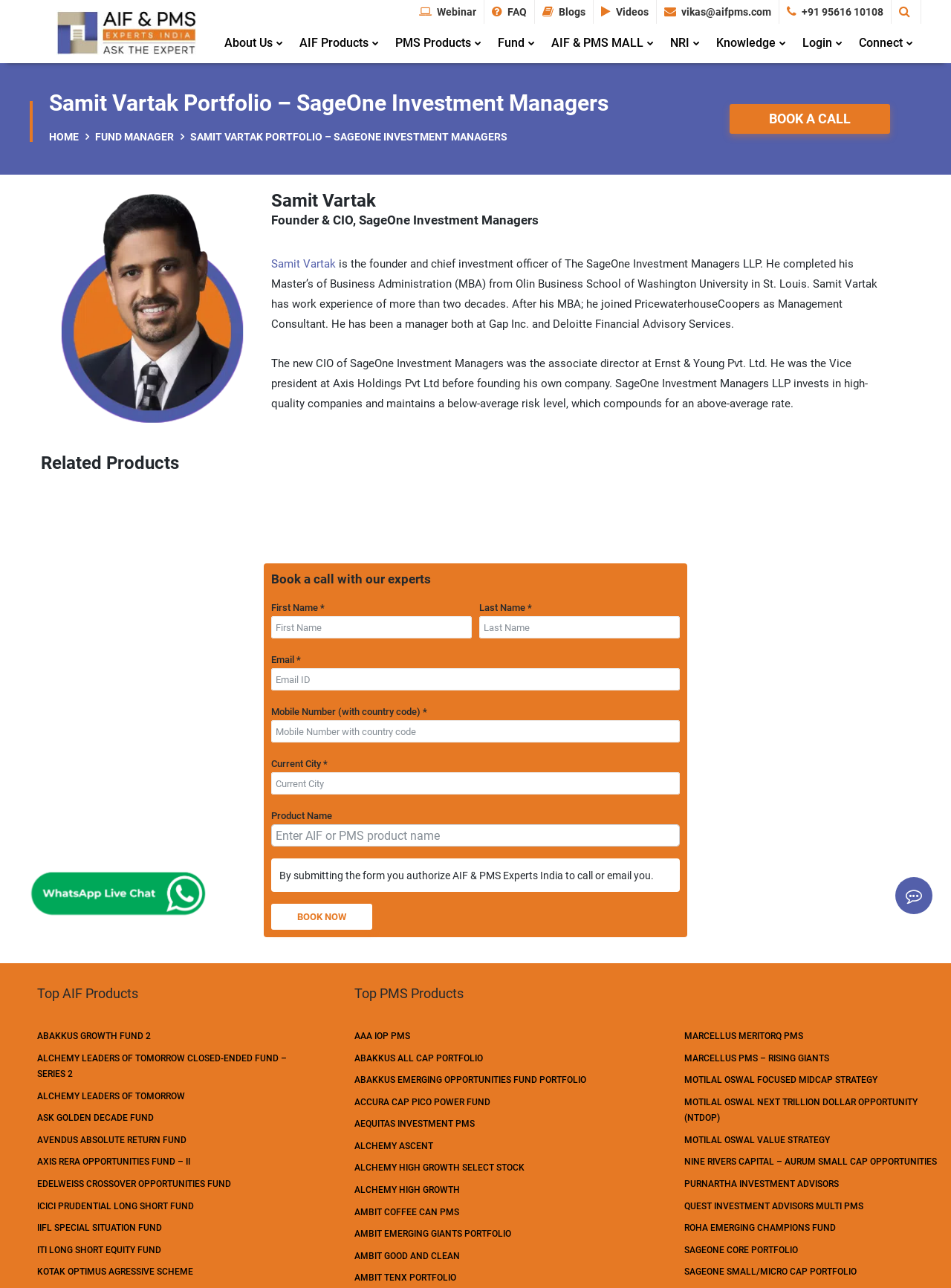Please provide the bounding box coordinates for the element that needs to be clicked to perform the following instruction: "Click the 'BOOK A CALL' button". The coordinates should be given as four float numbers between 0 and 1, i.e., [left, top, right, bottom].

[0.767, 0.081, 0.936, 0.104]